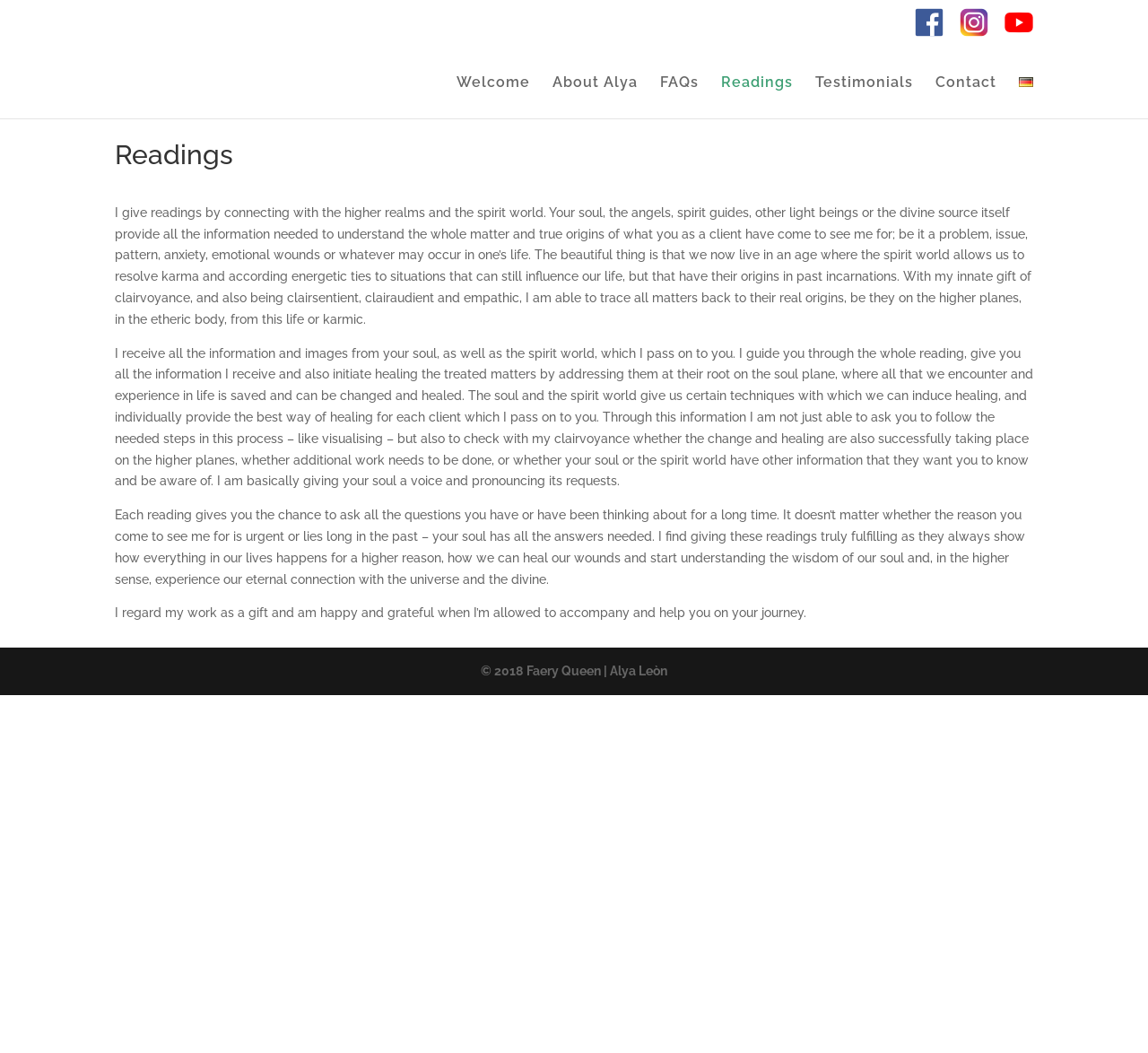Respond to the question with just a single word or phrase: 
What is the language of the 'Deutsch' link?

German